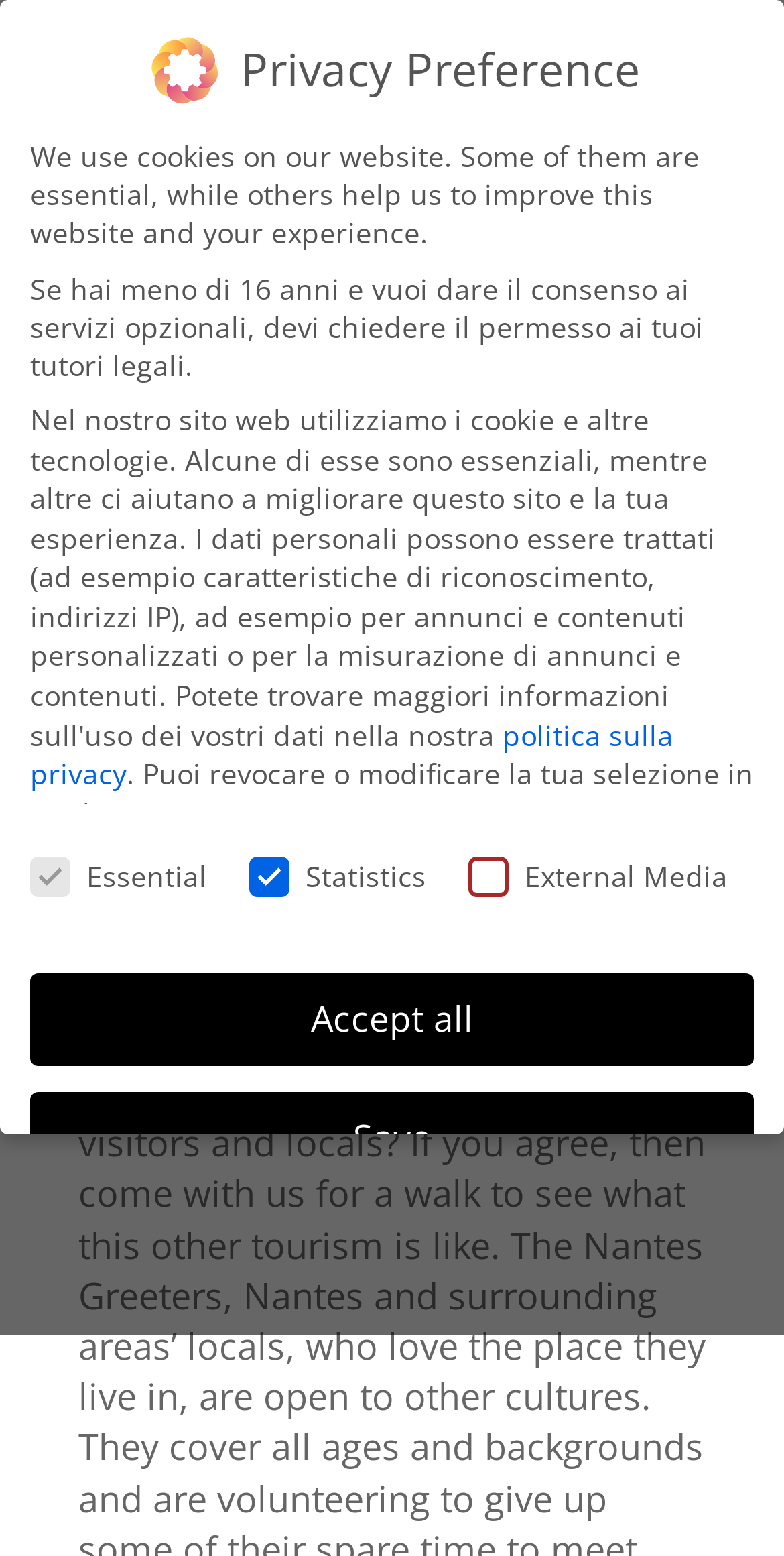Bounding box coordinates are to be given in the format (top-left x, top-left y, bottom-right x, bottom-right y). All values must be floating point numbers between 0 and 1. Provide the bounding box coordinate for the UI element described as: parent_node: External Media name="cookieGroup[]" value="external-media"

[0.938, 0.555, 0.971, 0.572]